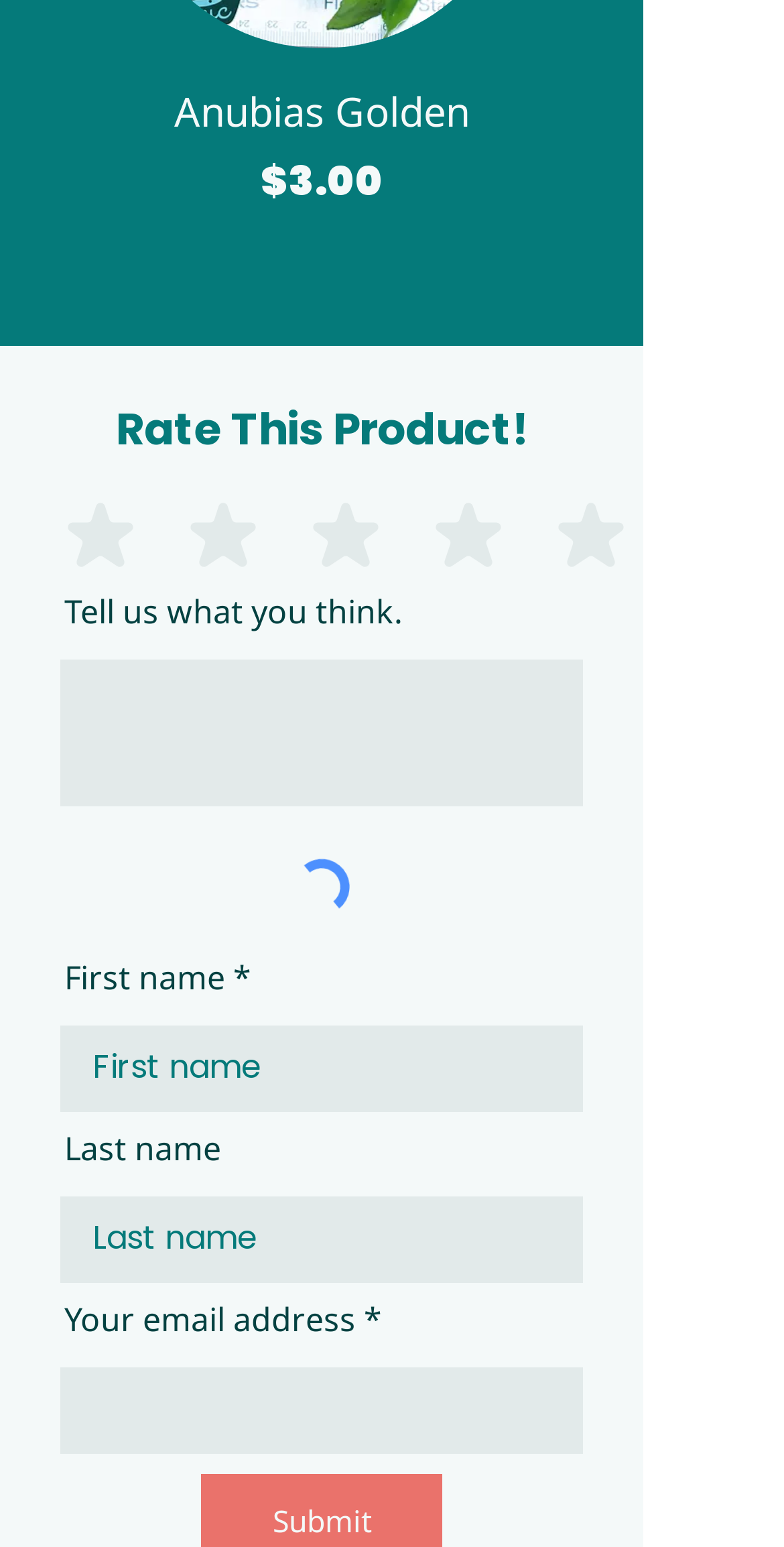Locate the bounding box coordinates of the element that needs to be clicked to carry out the instruction: "Select Very dissatisfied". The coordinates should be given as four float numbers ranging from 0 to 1, i.e., [left, top, right, bottom].

[0.077, 0.319, 0.233, 0.371]